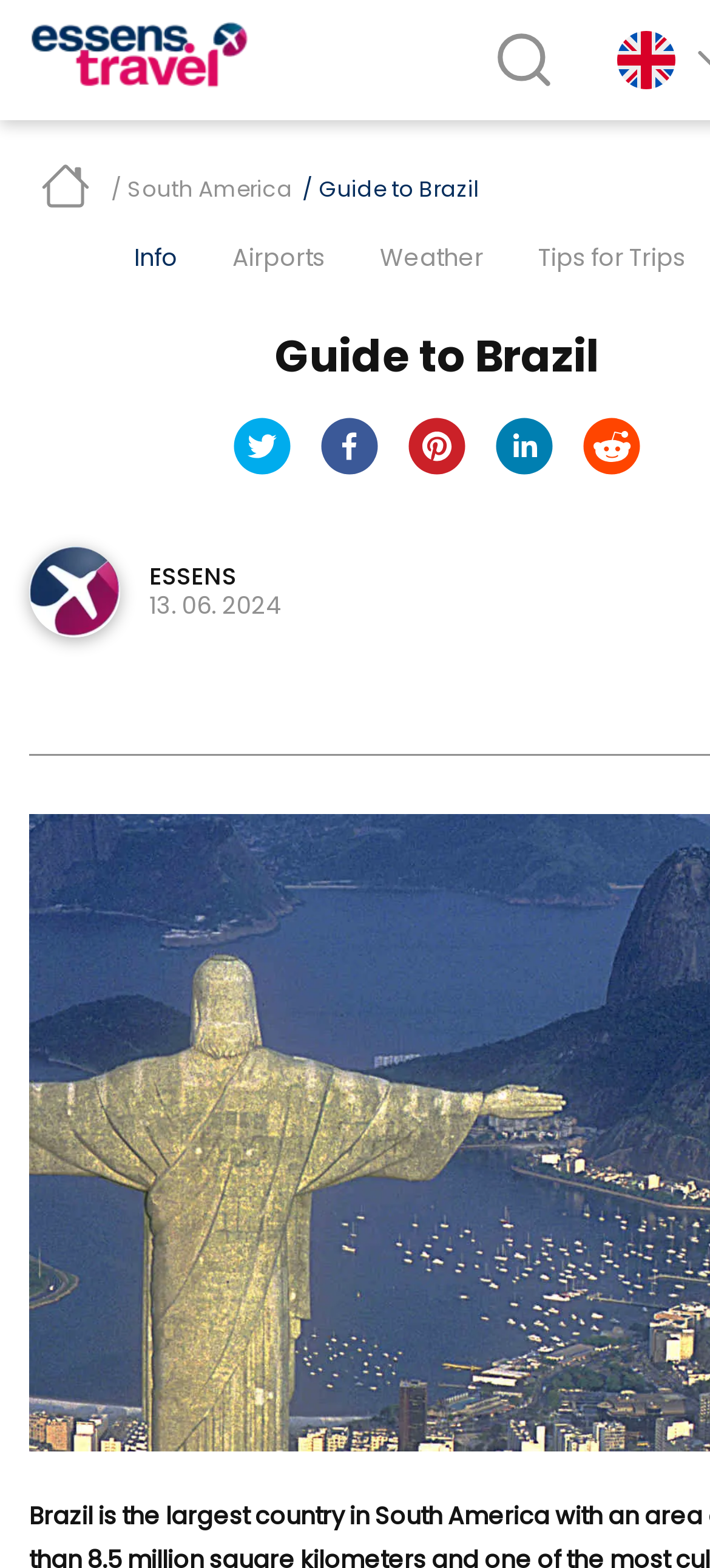Specify the bounding box coordinates of the area to click in order to follow the given instruction: "View Guide to Brazil."

[0.426, 0.112, 0.674, 0.131]